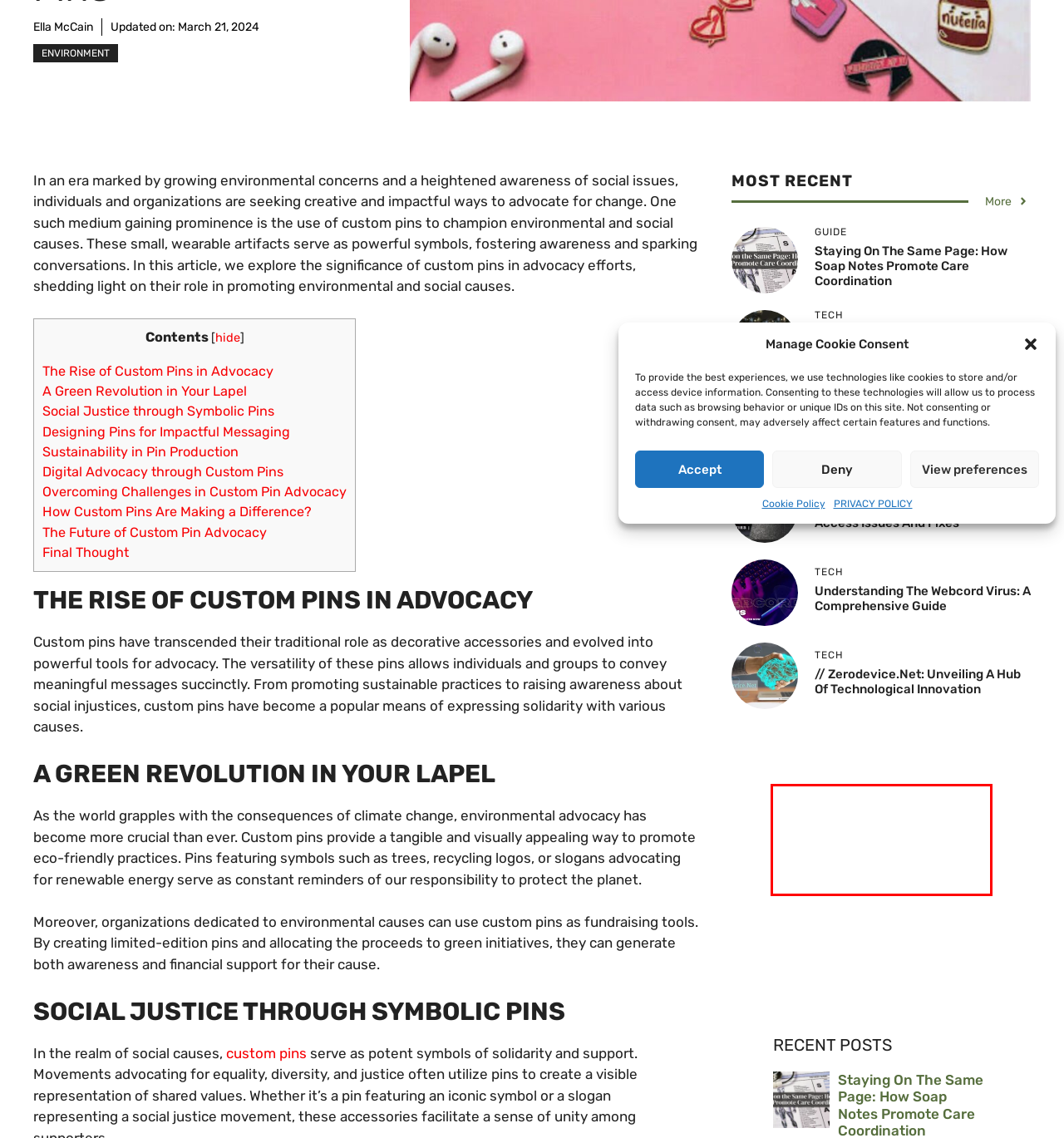Please look at the webpage screenshot and extract the text enclosed by the red bounding box.

Lorem ipsum dolor sit amet, consectetur adipiscing elit. Nunc imperdiet rhoncus arcu non aliquet. Sed tempor mauris a purus porttitor